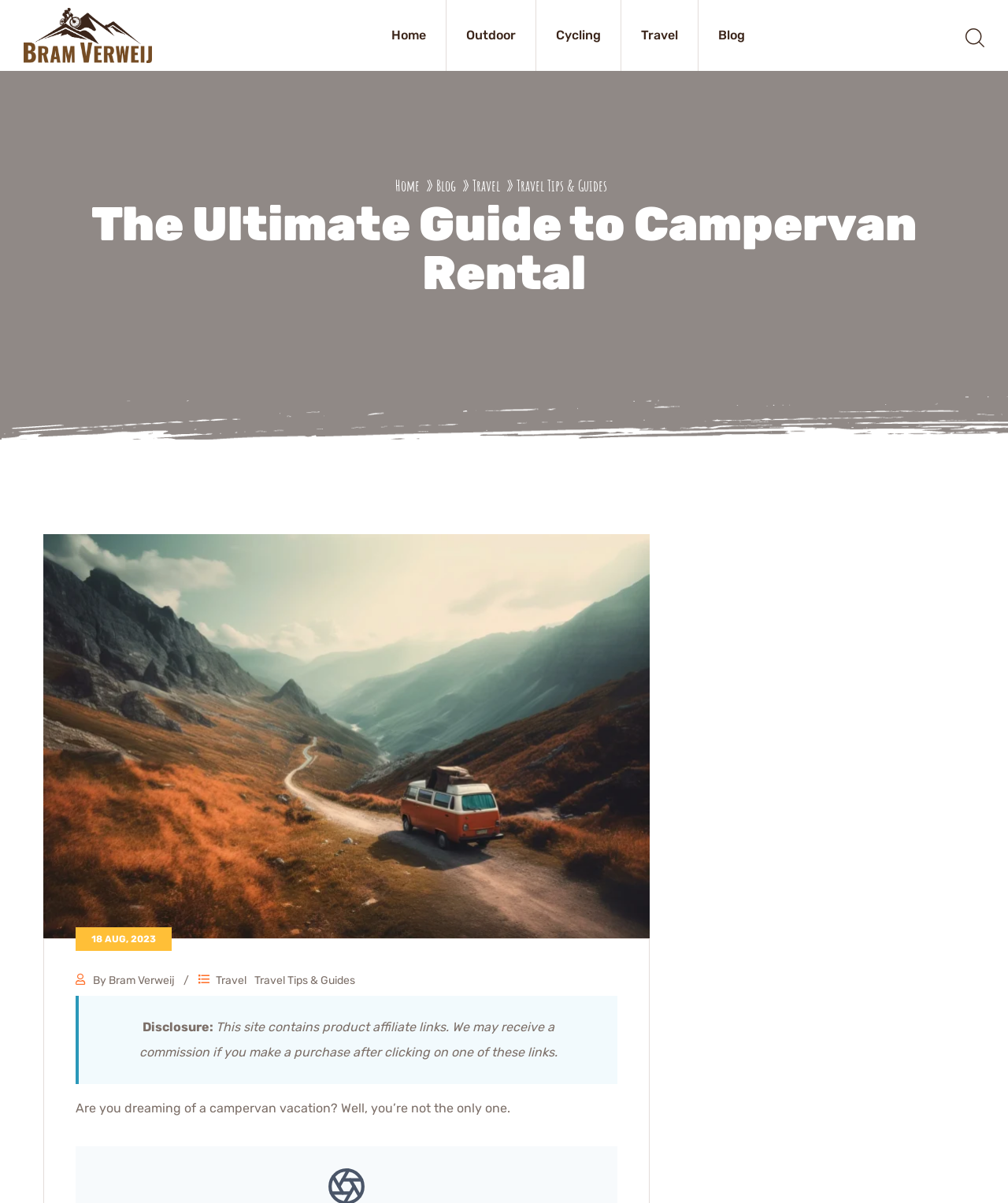Identify the bounding box coordinates for the UI element described as follows: By Bram Verweij. Use the format (top-left x, top-left y, bottom-right x, bottom-right y) and ensure all values are floating point numbers between 0 and 1.

[0.092, 0.808, 0.173, 0.823]